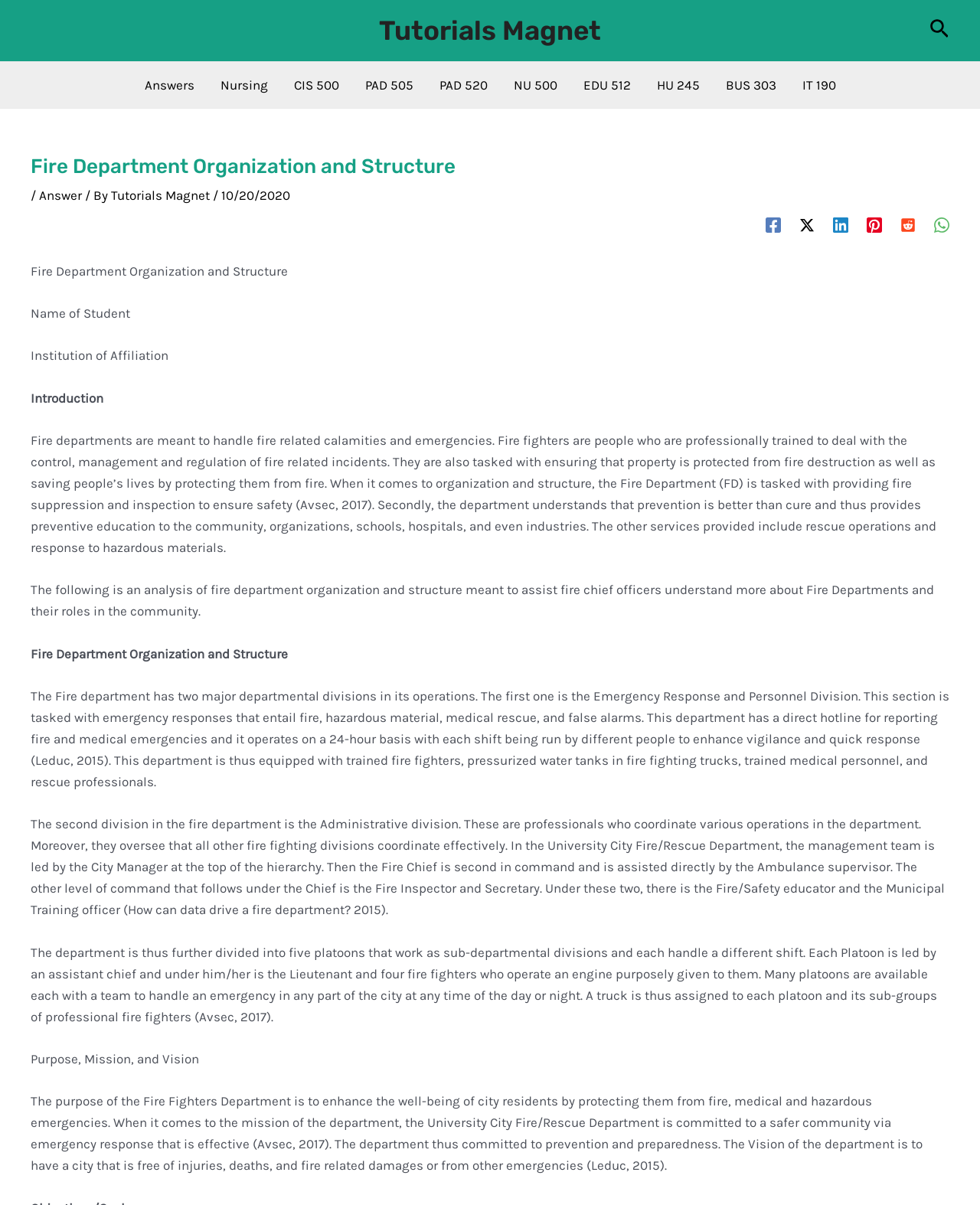What is the name of the student?
Please ensure your answer to the question is detailed and covers all necessary aspects.

The name of the student can be found in the header section of the webpage, where it is written as 'Name of Student' next to 'Institution of Affiliation'.